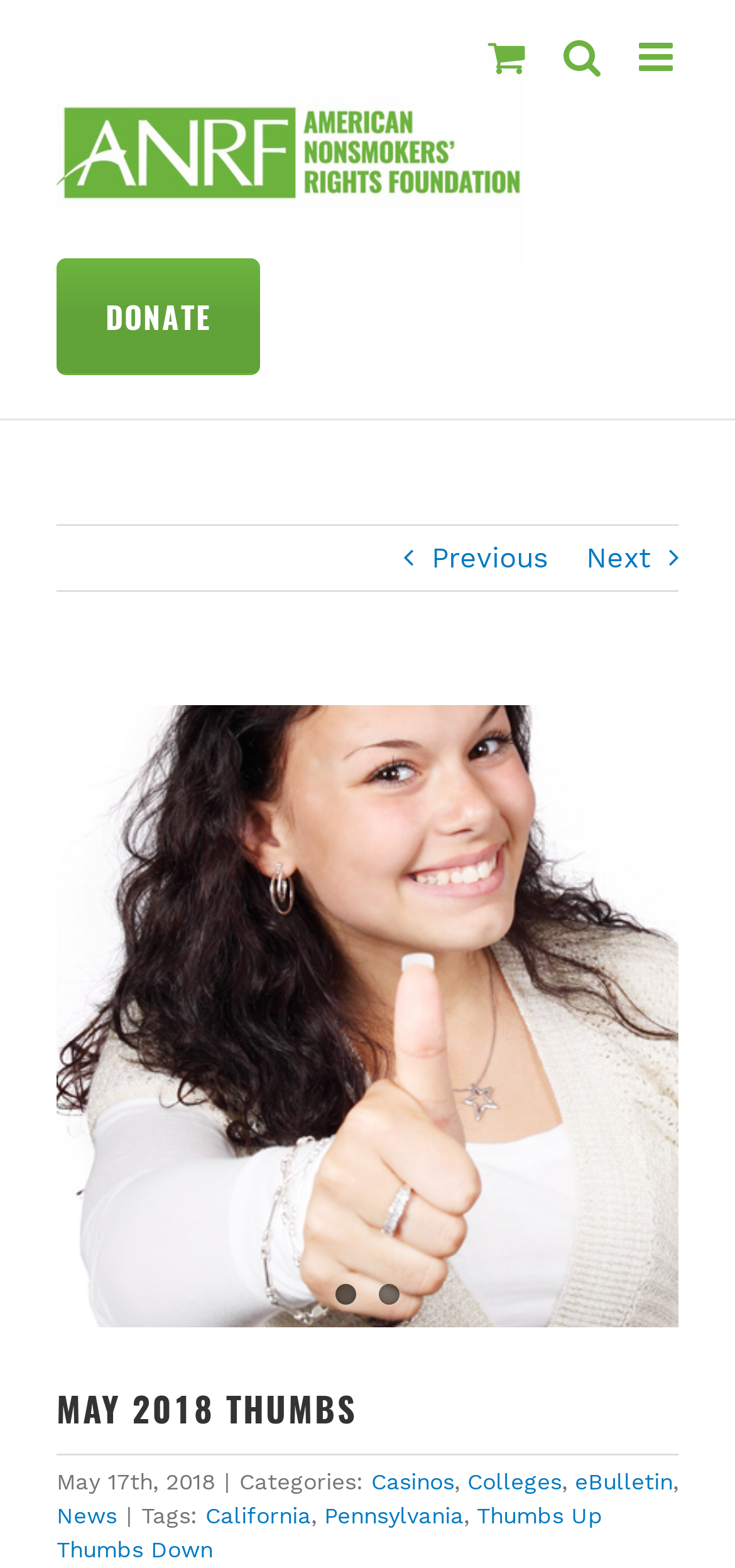Find the bounding box of the UI element described as: "aria-label="Toggle mobile cart"". The bounding box coordinates should be given as four float values between 0 and 1, i.e., [left, top, right, bottom].

[0.664, 0.024, 0.715, 0.049]